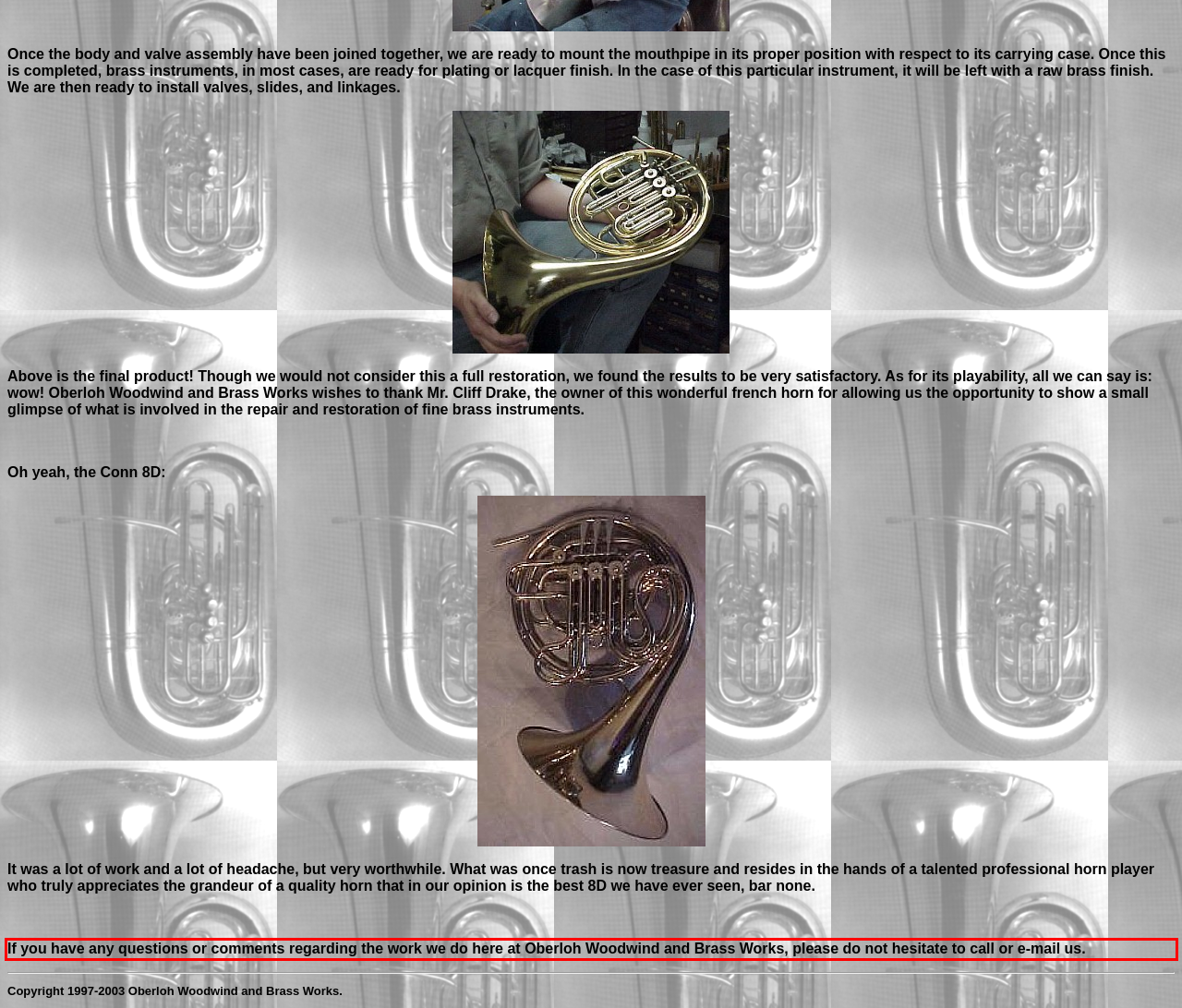You are provided with a webpage screenshot that includes a red rectangle bounding box. Extract the text content from within the bounding box using OCR.

If you have any questions or comments regarding the work we do here at Oberloh Woodwind and Brass Works, please do not hesitate to call or e-mail us.